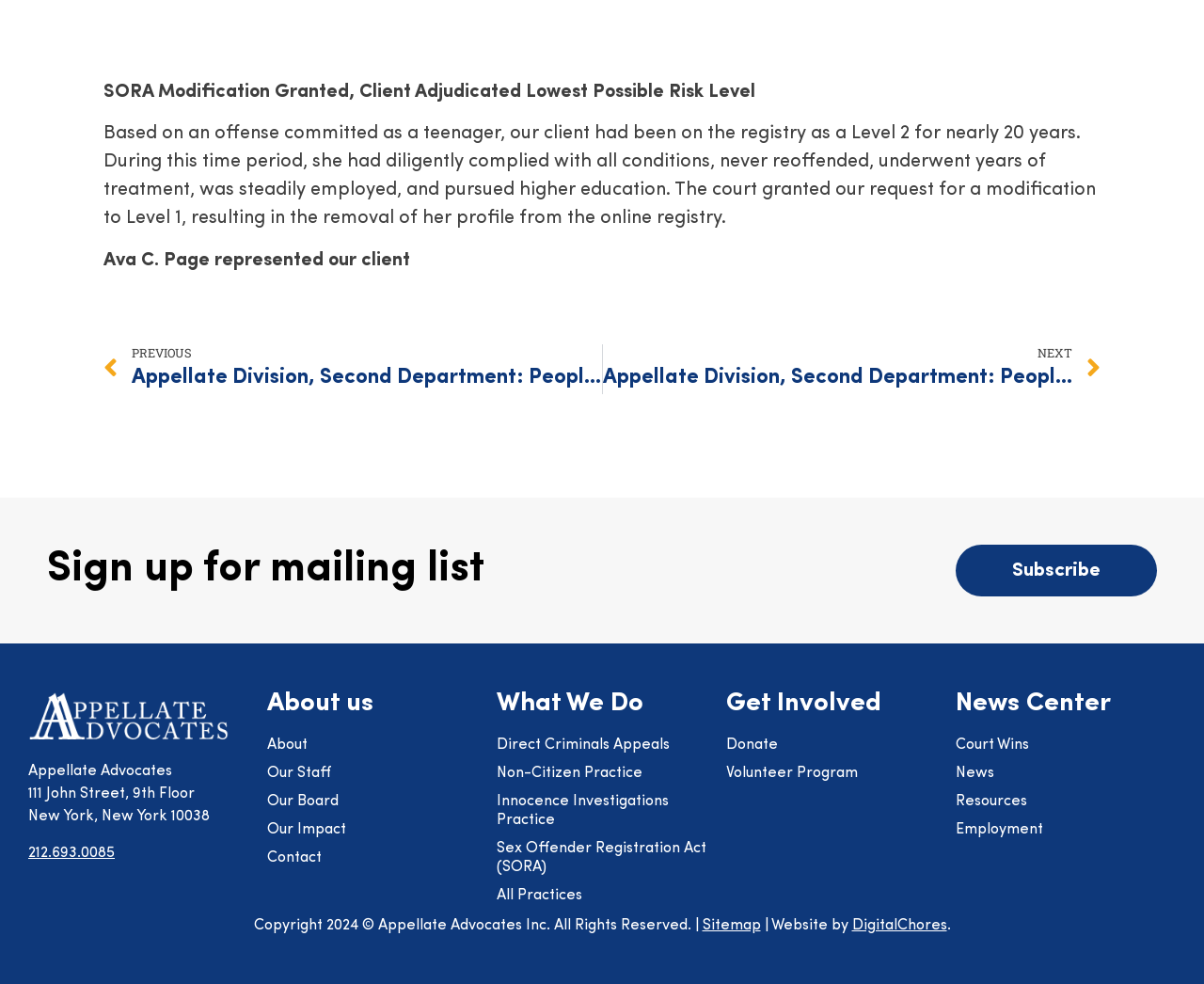Based on the element description, predict the bounding box coordinates (top-left x, top-left y, bottom-right x, bottom-right y) for the UI element in the screenshot: Direct Criminals Appeals

[0.412, 0.747, 0.588, 0.766]